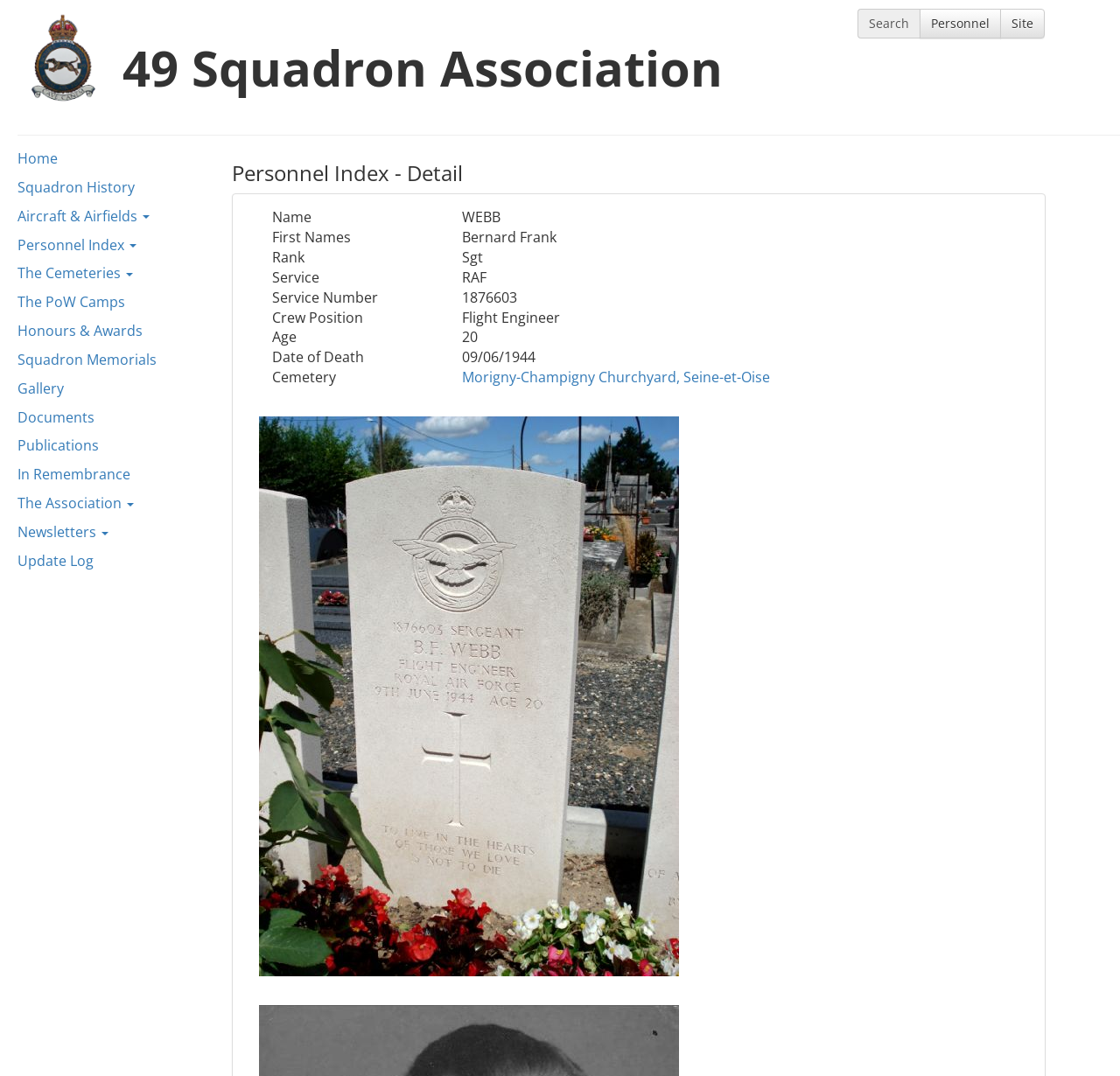Please analyze the image and provide a thorough answer to the question:
What is the date of death of the person?

I found the answer by looking at the 'Date of Death' field on the webpage, which is located below the 'Personnel Index - Detail' heading. The value of this field is '09/06/1944'.